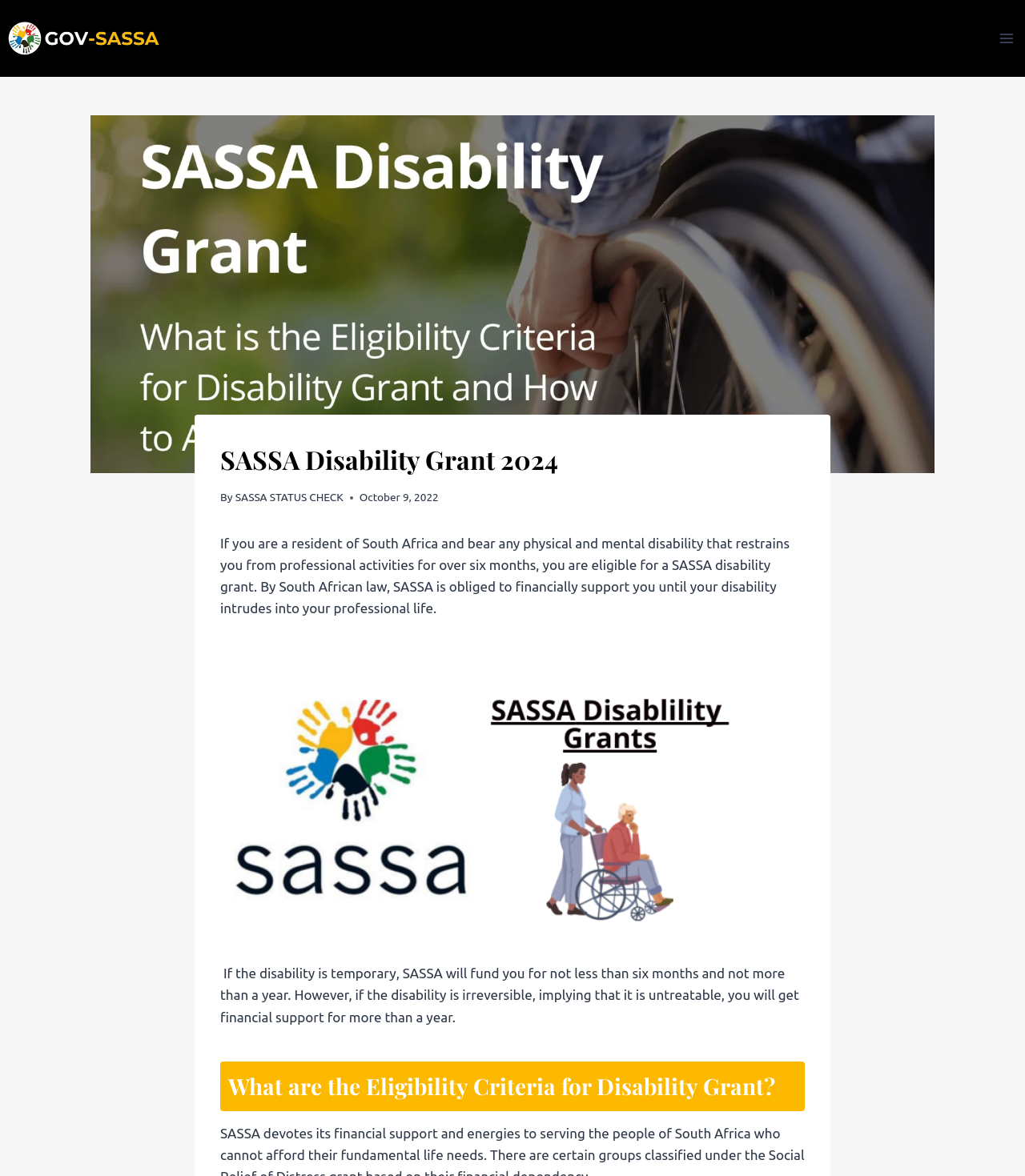Predict the bounding box of the UI element based on the description: "SASSA STATUS CHECK". The coordinates should be four float numbers between 0 and 1, formatted as [left, top, right, bottom].

[0.229, 0.417, 0.335, 0.428]